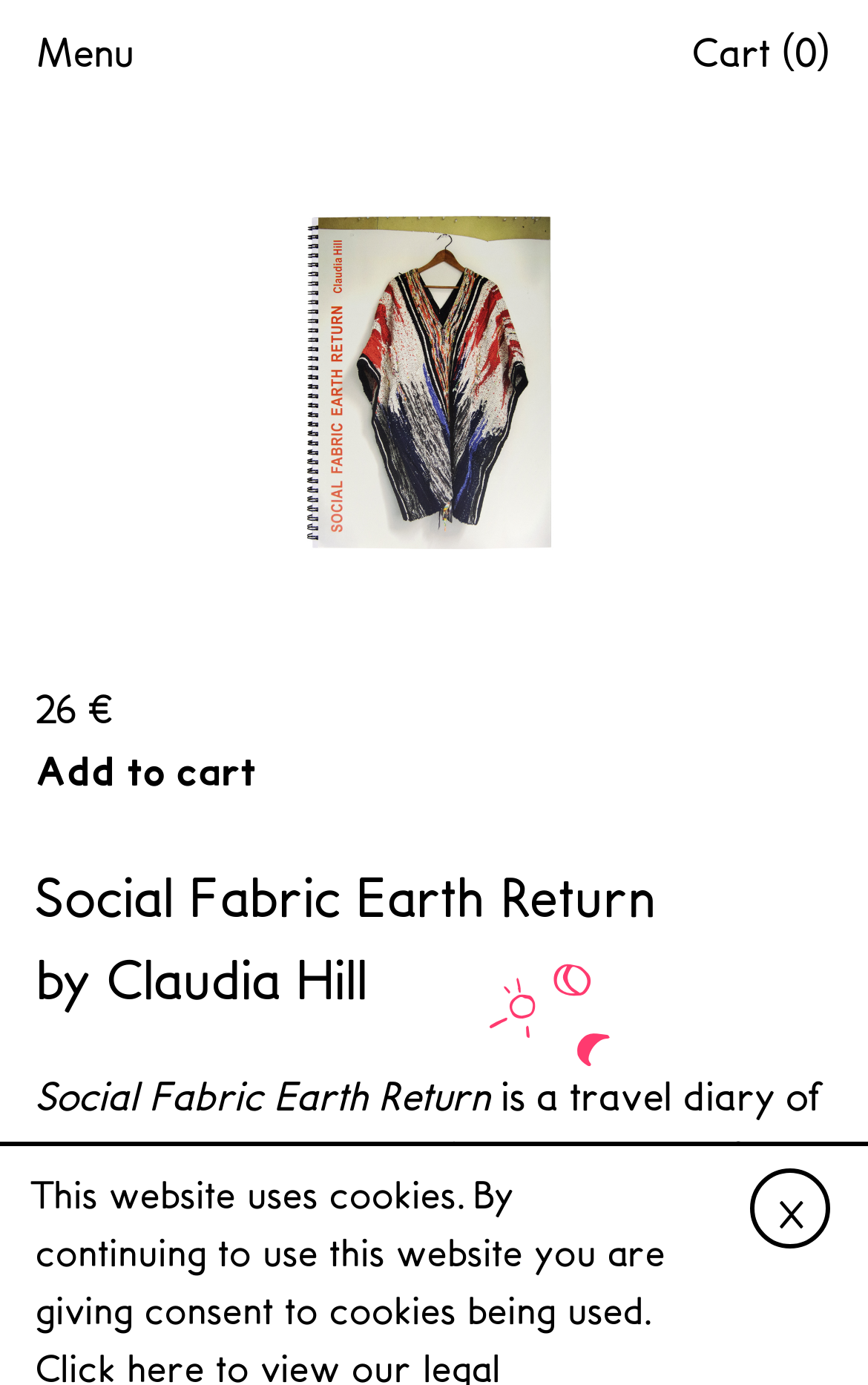Identify the bounding box coordinates for the UI element that matches this description: "Add to cart".

[0.041, 0.534, 0.295, 0.578]